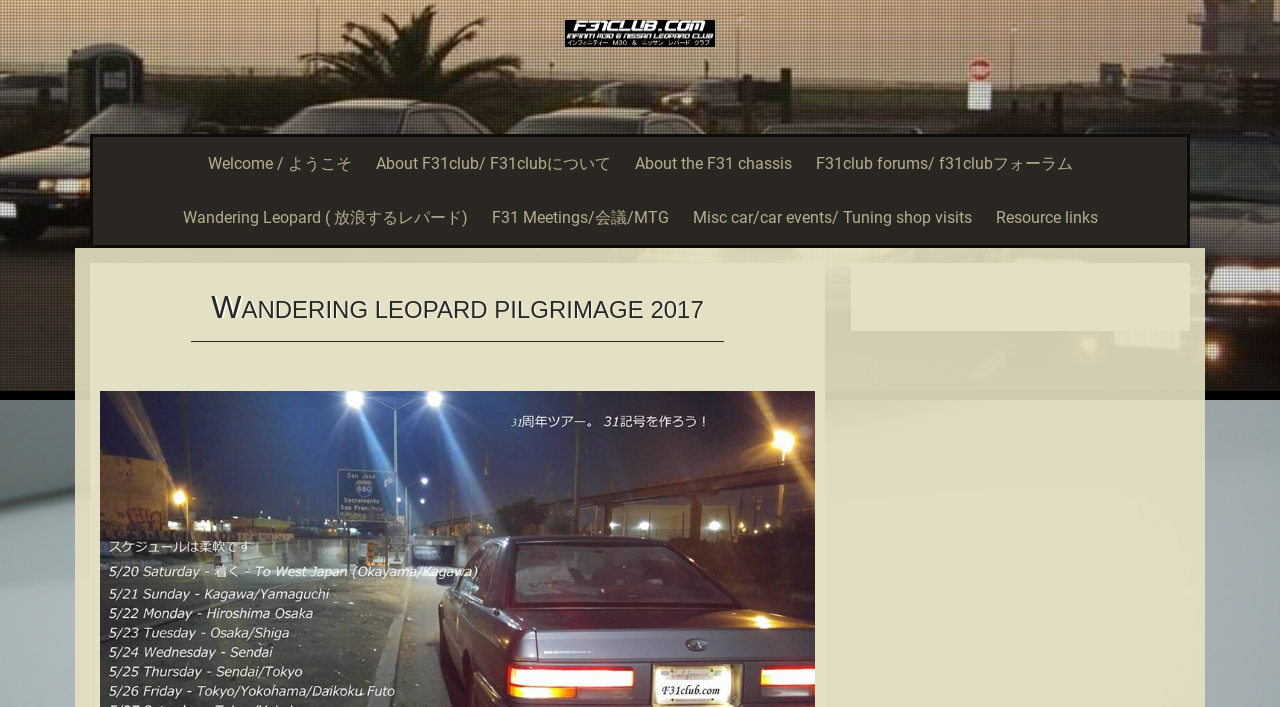Generate a thorough explanation of the webpage's elements.

The webpage is about a personal journey to Japan, focused on cars and Japanese culture. At the top left, there is a logo image of "F31club.com" with a corresponding link. Below the logo, there are five horizontal links: "Welcome / ようこそ", "About F31club/ F31clubについて", "About the F31 chassis", "F31club forums/ f31clubフォーラム", and "Resource links". 

To the right of these links, there are four more horizontal links: "Wandering Leopard ( 放浪するレパード)", "F31 Meetings/会議/MTG", "Misc car/car events/ Tuning shop visits", and "Resource links". 

Above these links, there is a large heading "WANDERING LEOPARD PILGRIMAGE 2017" that spans across the top of the page. At the bottom right, there is a complementary section that takes up about a quarter of the page.